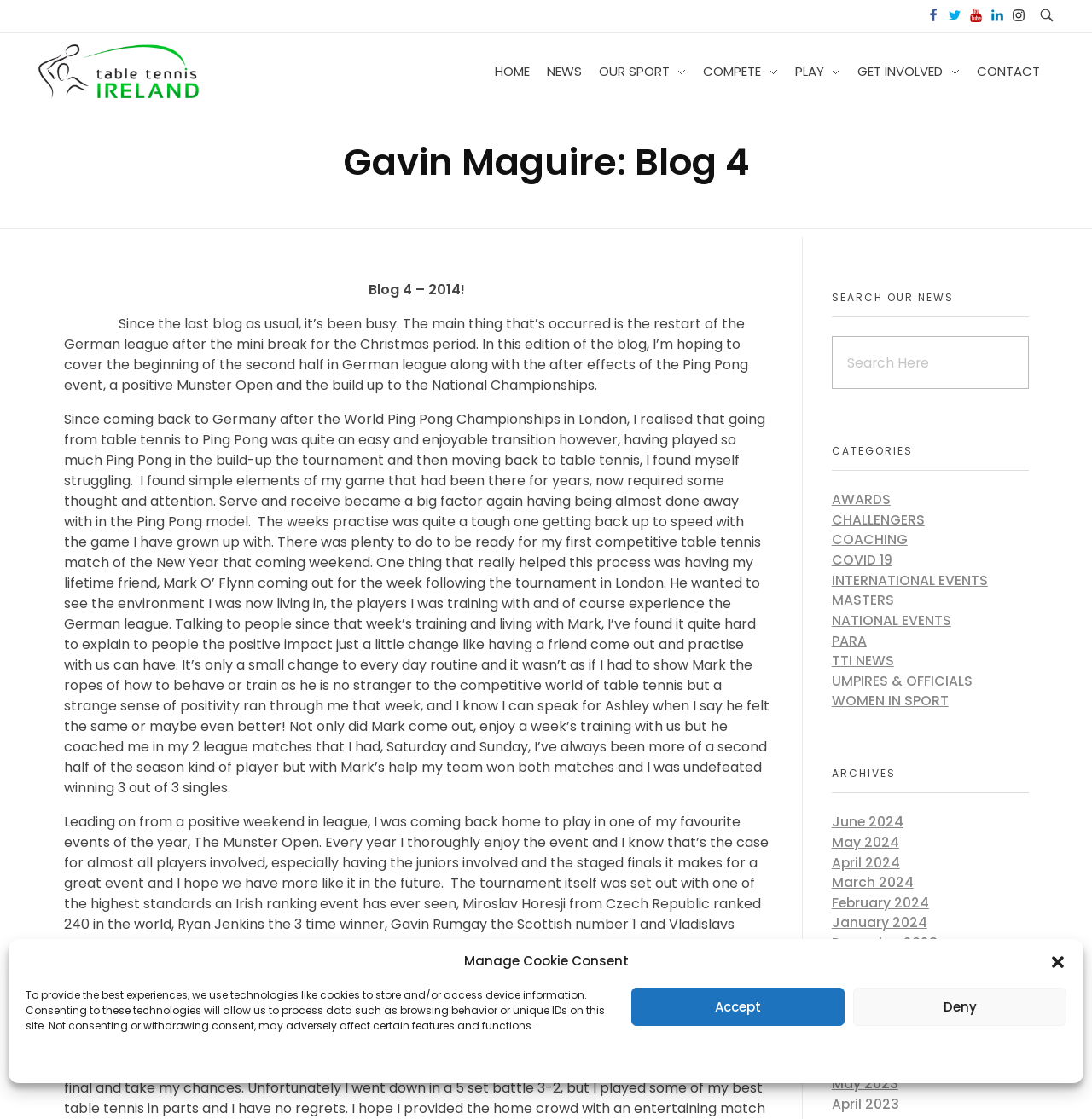Locate the bounding box coordinates of the element you need to click to accomplish the task described by this instruction: "Click the 'HOME' link".

[0.445, 0.034, 0.493, 0.095]